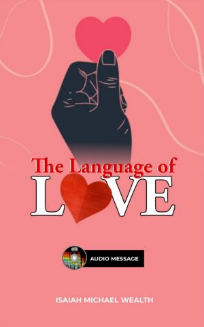Offer a comprehensive description of the image.

The image features a visually striking cover titled "The Language of LOVE" by Isaiah Michael Wealth. Central to the design is a prominent, stylized hand holding a red heart against a soft pink background, symbolizing love and connection. The title "The Language of LOVE" is boldly displayed, intertwining elements of romance and communication. Below the title, a rectangular icon labeled "AUDIO MESSAGE" suggests that this work may be part of an audio resource, enhancing its accessibility. This image captures the essence of love as both an emotional and communicative force, appealing to audiences interested in deepening their understanding of relationships.